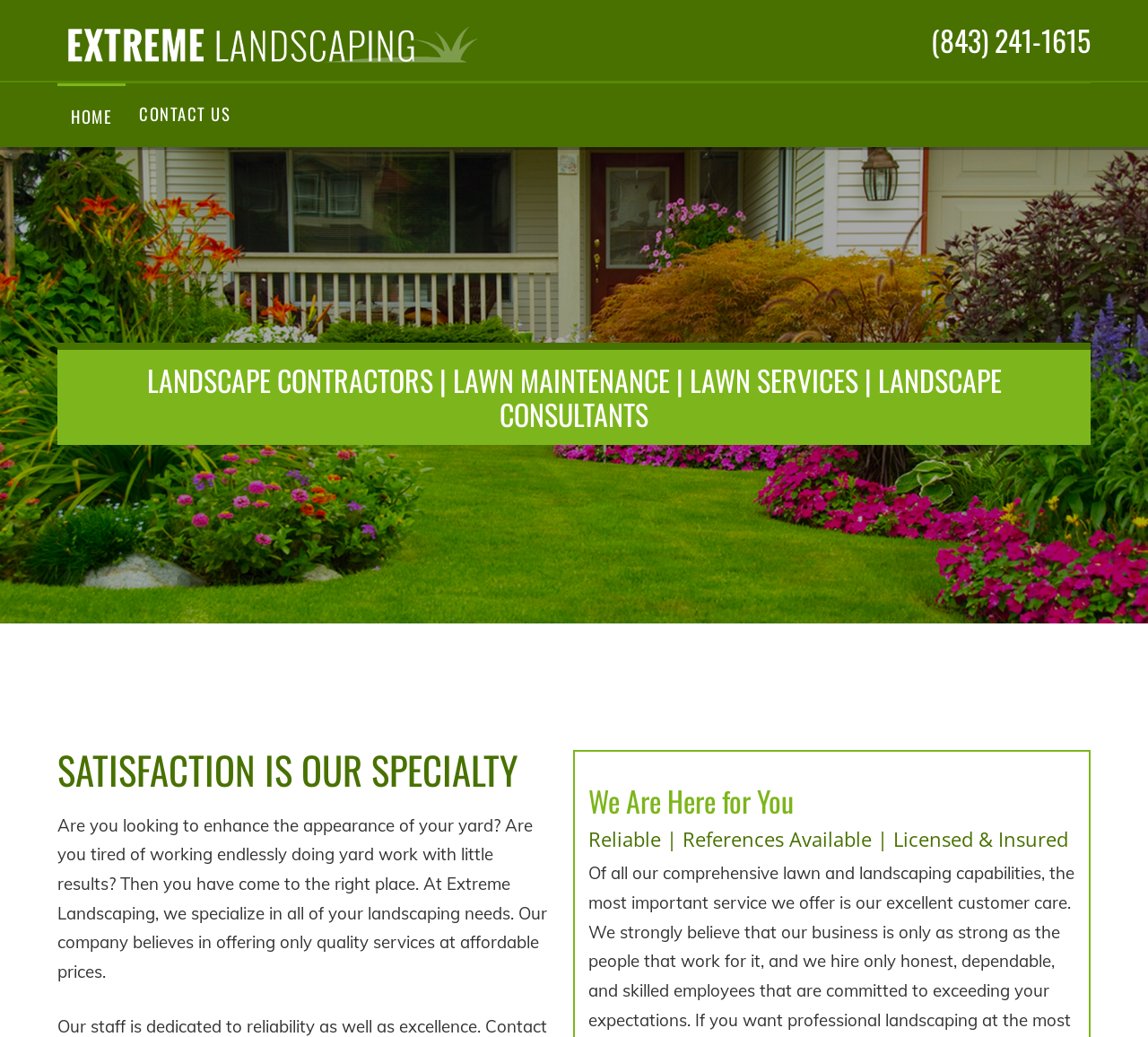What is the company's phone number?
Based on the visual content, answer with a single word or a brief phrase.

(843) 241-1615